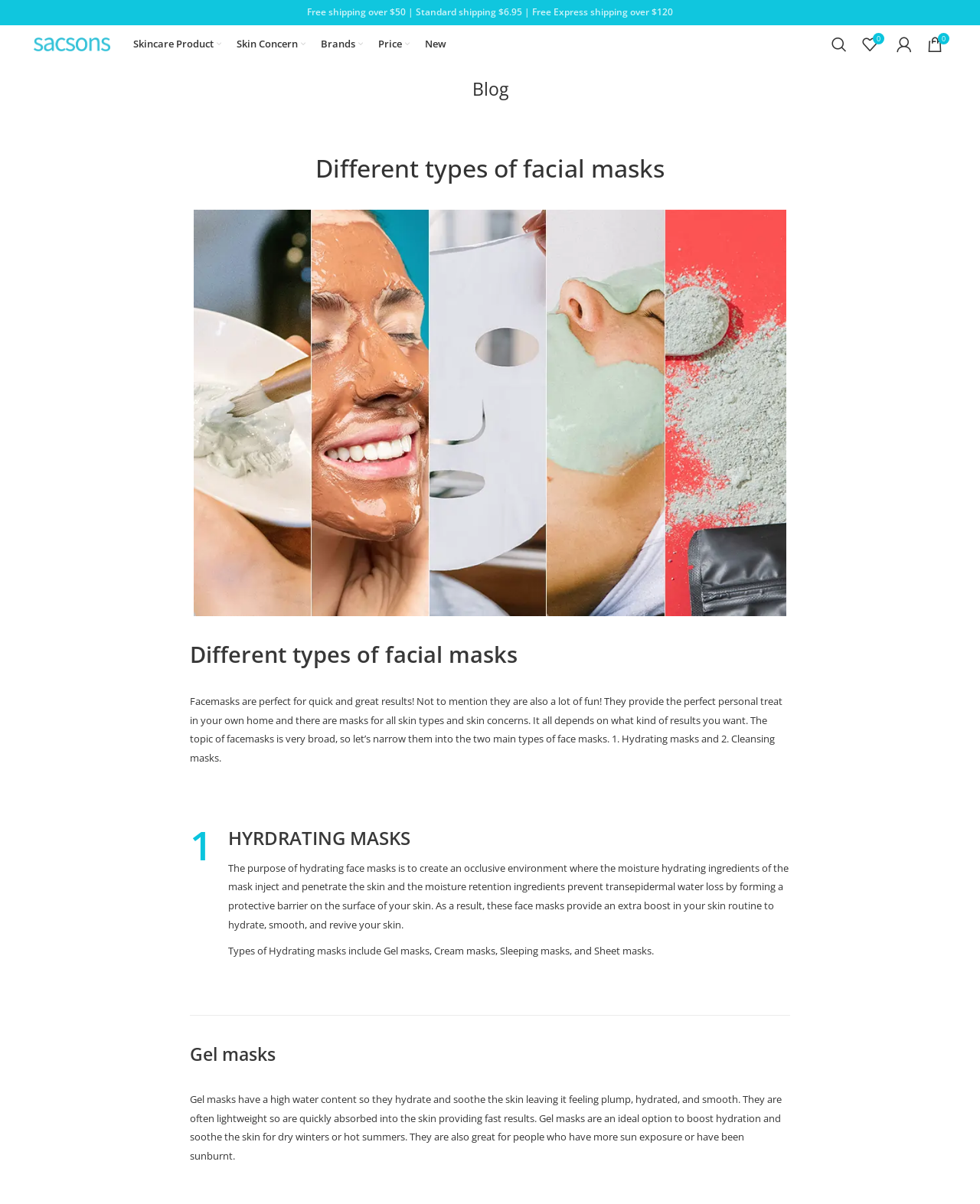Predict the bounding box of the UI element that fits this description: "Internships in Western Cape".

None